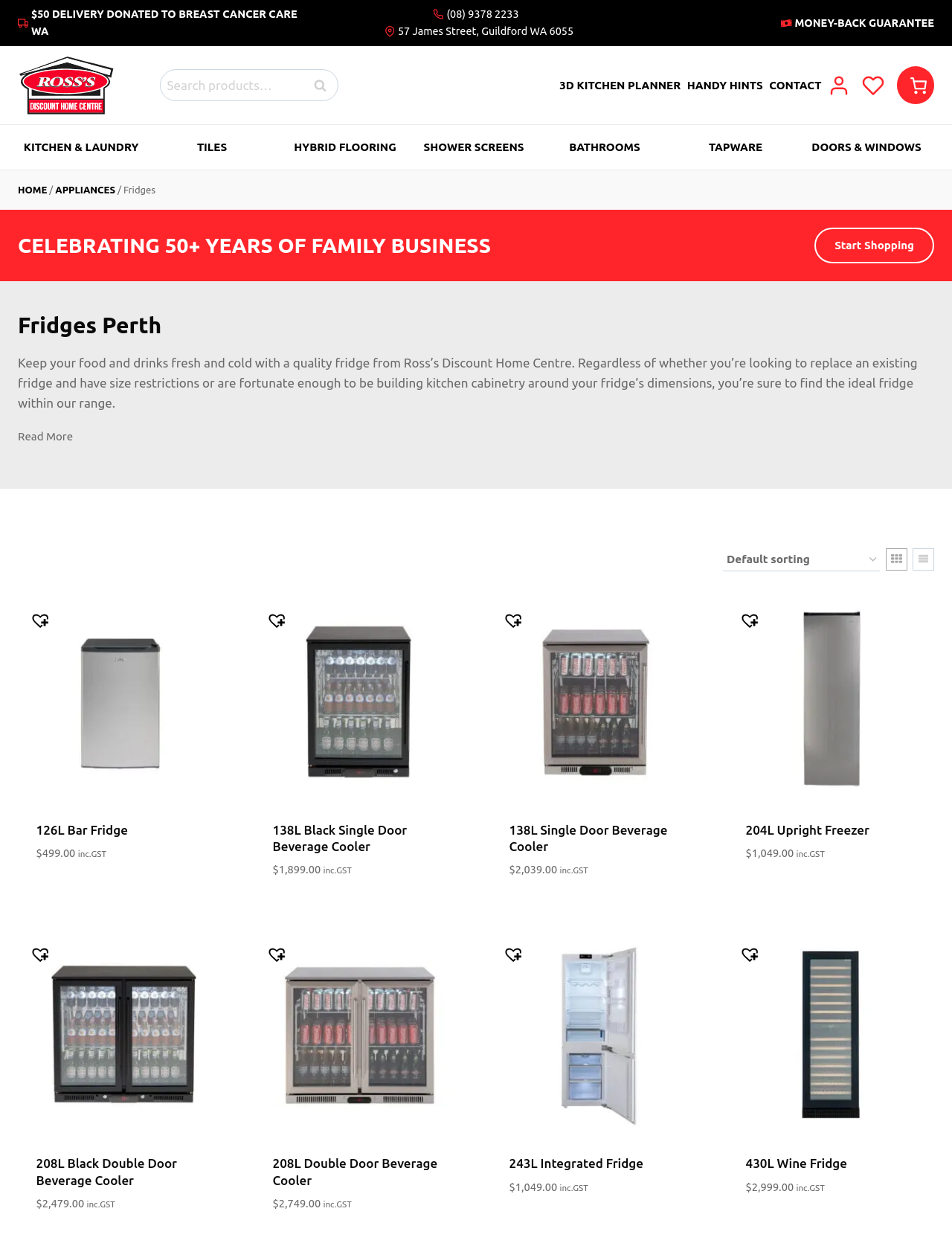Please identify the bounding box coordinates of the element's region that should be clicked to execute the following instruction: "Select options for 138L Black Single Door Beverage Cooler". The bounding box coordinates must be four float numbers between 0 and 1, i.e., [left, top, right, bottom].

[0.286, 0.721, 0.399, 0.739]